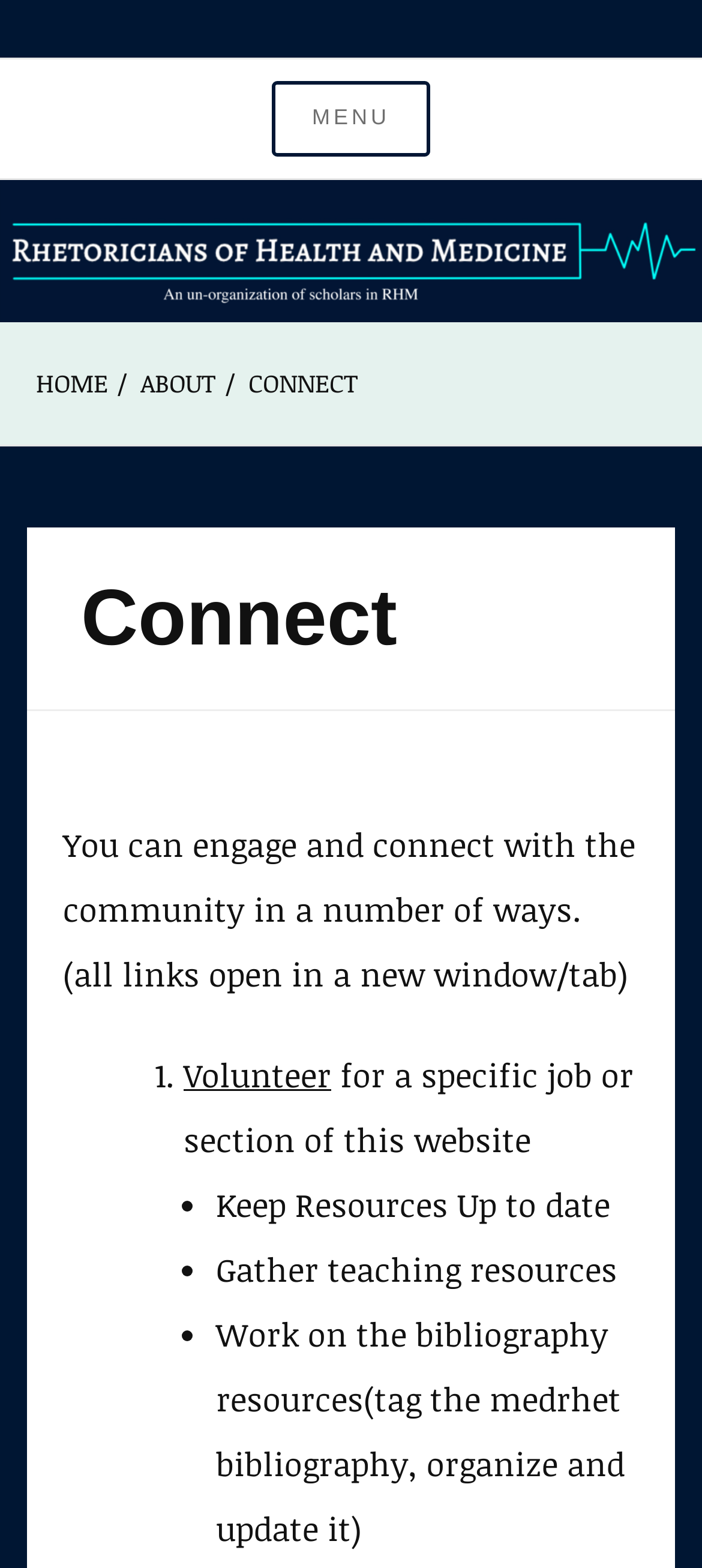Using the information shown in the image, answer the question with as much detail as possible: What is the name of the organization?

The name of the organization can be found in the topmost link on the webpage, which is 'Rhetoricians of Health and Medicine'. This link is also the title of the webpage.